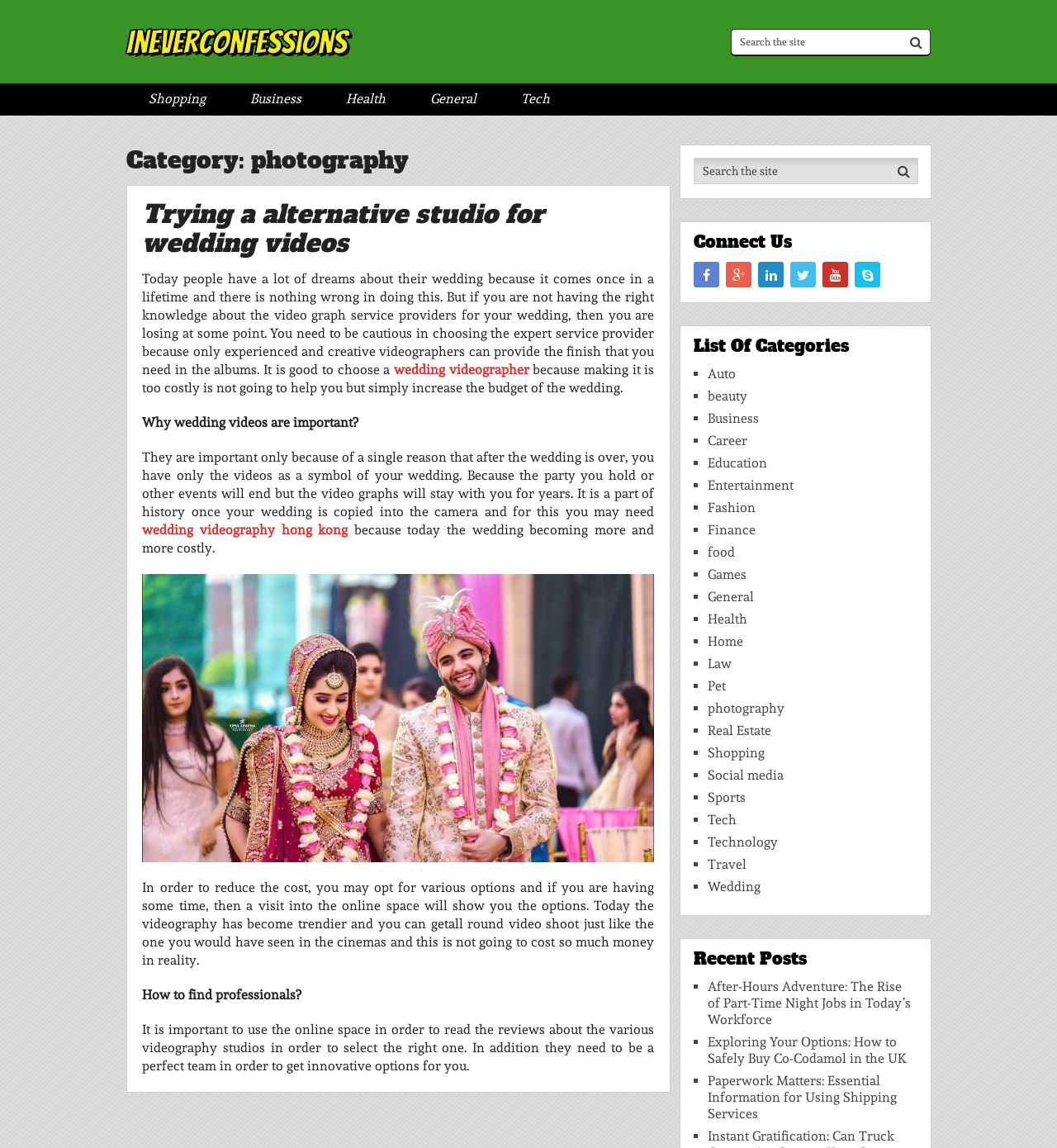Pinpoint the bounding box coordinates of the clickable element needed to complete the instruction: "Search the site". The coordinates should be provided as four float numbers between 0 and 1: [left, top, right, bottom].

[0.693, 0.026, 0.843, 0.047]